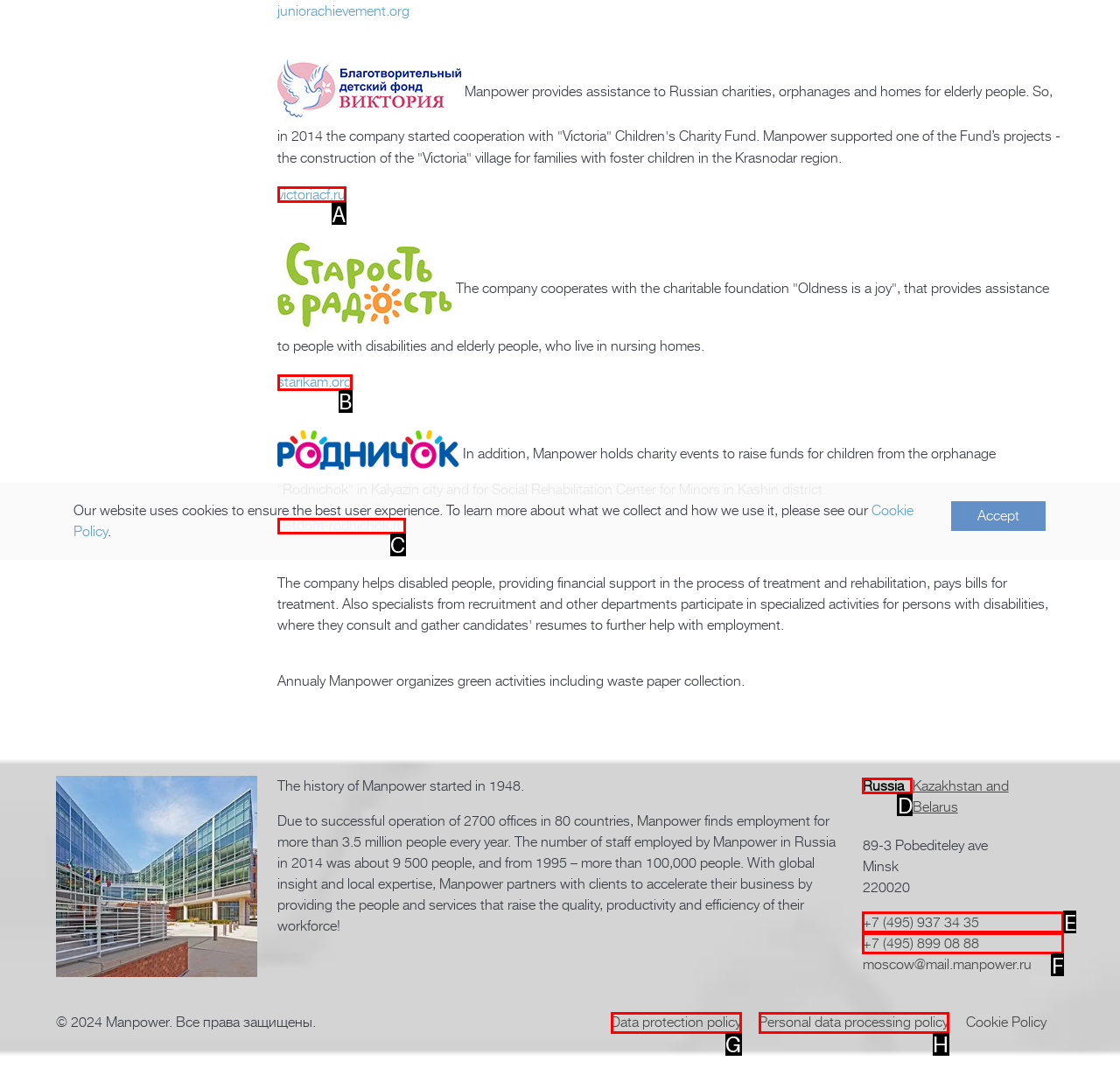Choose the option that best matches the description: Personal data processing policy
Indicate the letter of the matching option directly.

H